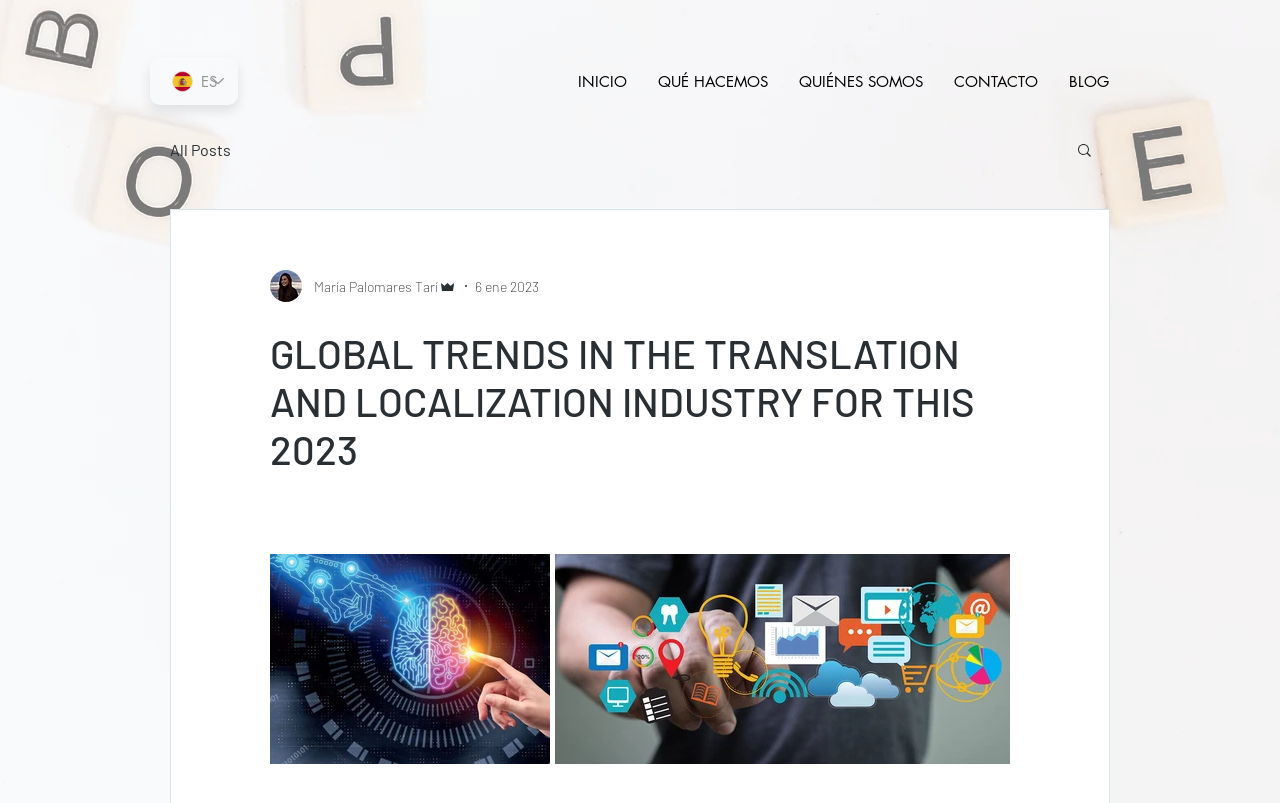How many images are there in the article? Using the information from the screenshot, answer with a single word or phrase.

4